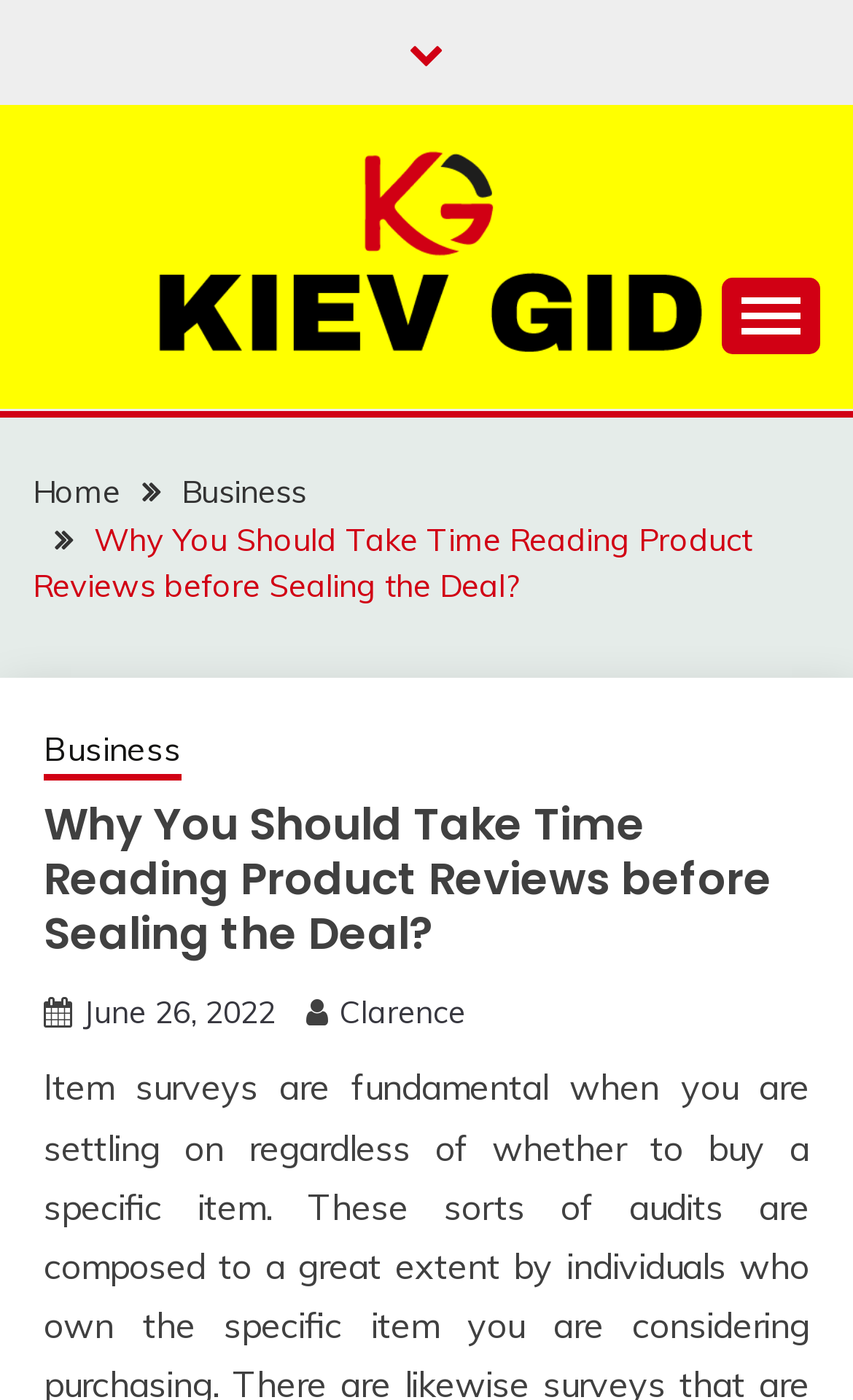Provide a one-word or brief phrase answer to the question:
What is the publication date of the current article?

June 26, 2022